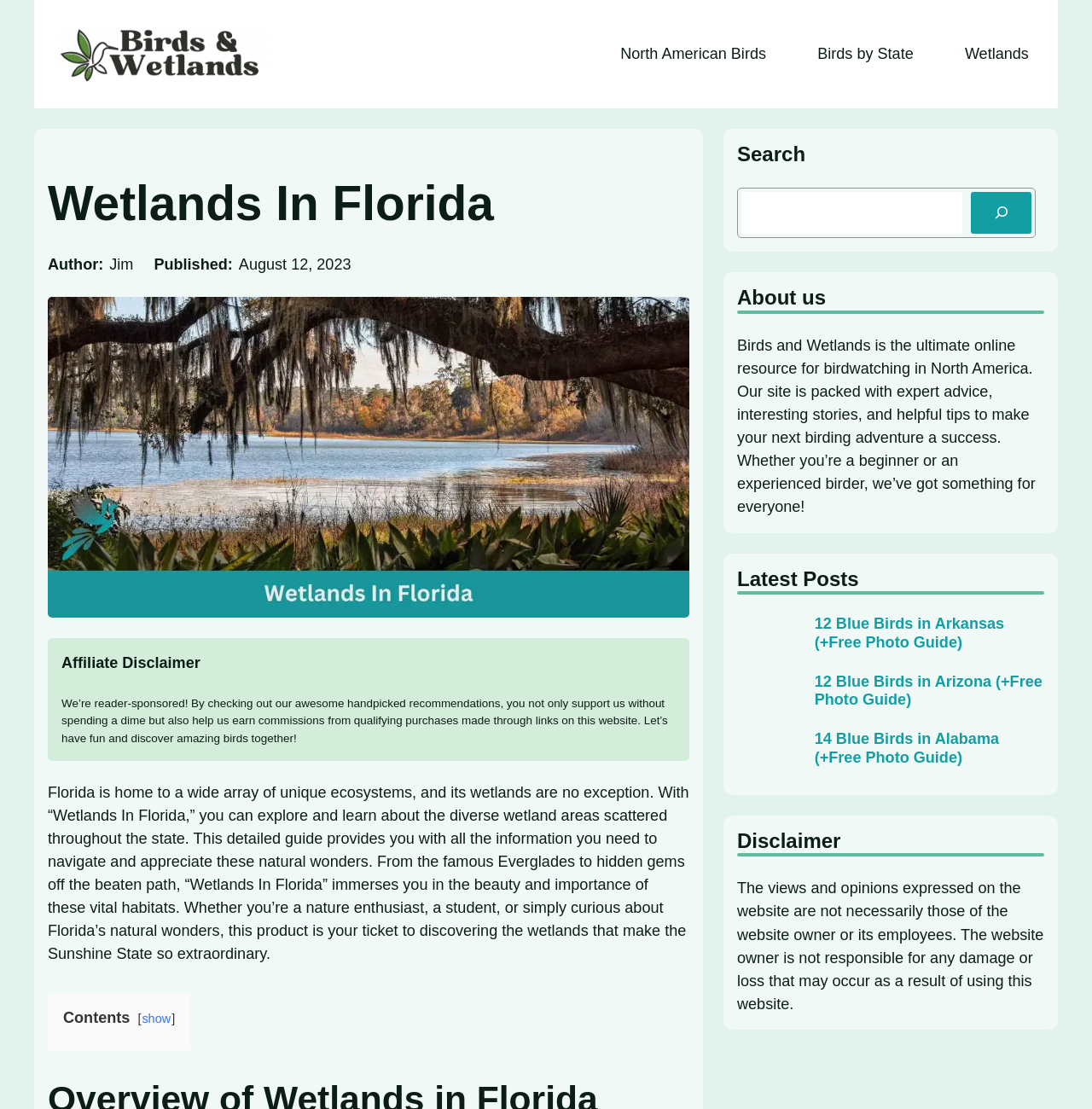Identify the bounding box coordinates of the section to be clicked to complete the task described by the following instruction: "Search for something". The coordinates should be four float numbers between 0 and 1, formatted as [left, top, right, bottom].

[0.679, 0.173, 0.882, 0.211]